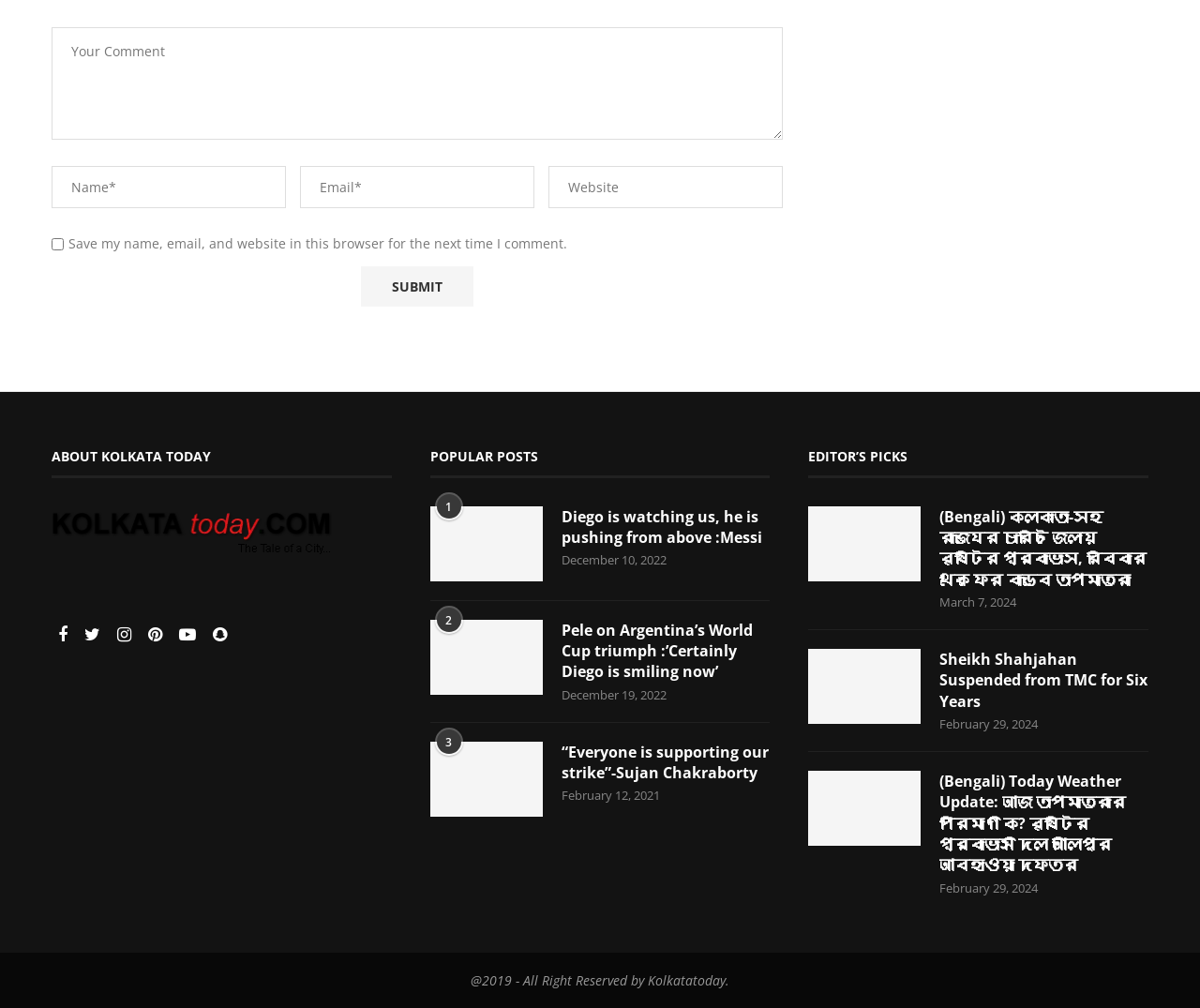Please determine the bounding box coordinates for the element that should be clicked to follow these instructions: "Read about Diego is watching us, he is pushing from above :Messi".

[0.358, 0.502, 0.452, 0.576]